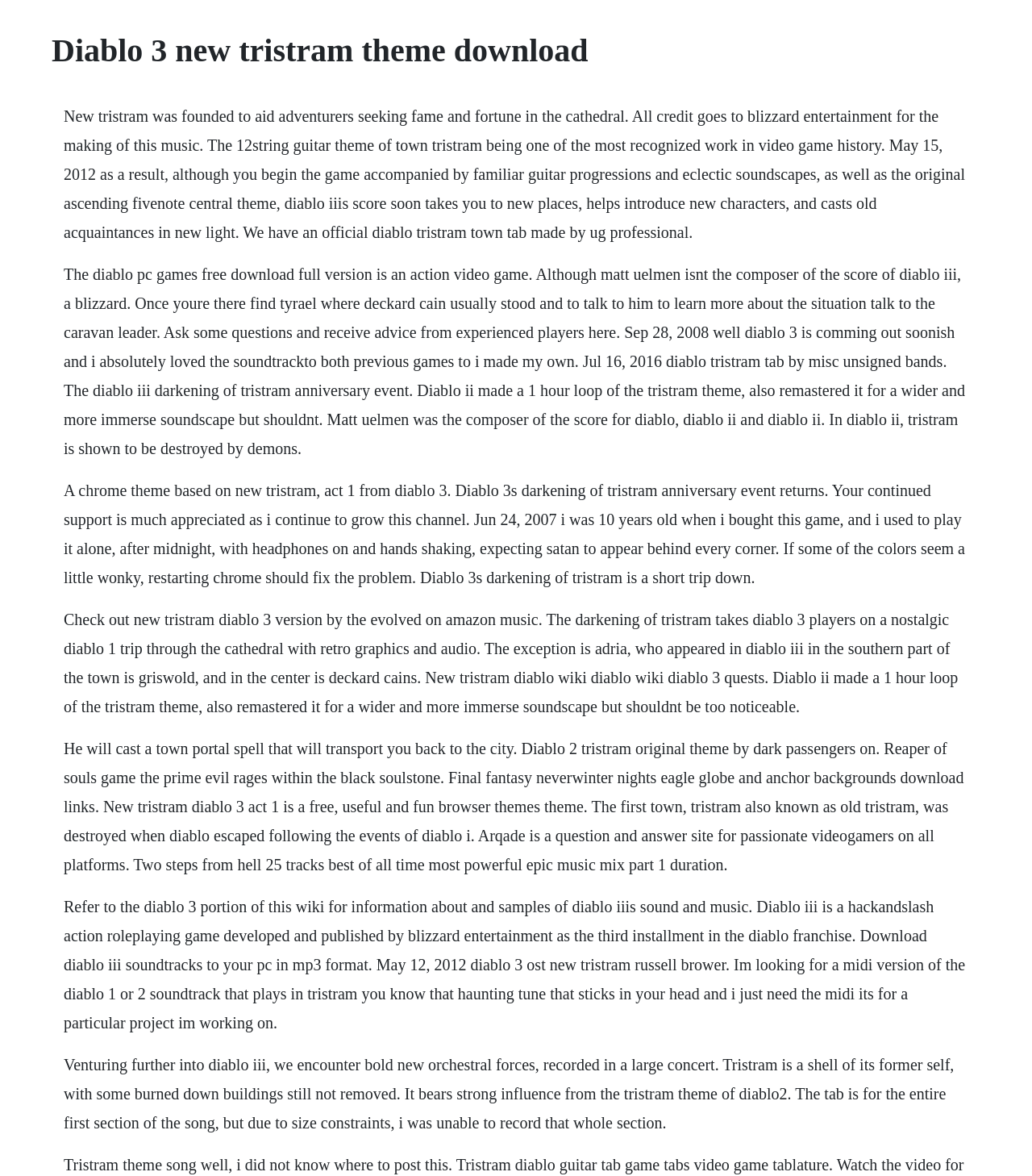What is the theme of Diablo 3 based on?
Based on the visual details in the image, please answer the question thoroughly.

The webpage is about a Diablo 3 theme based on New Tristram, which is a town in the Diablo series. The heading and static text elements on the webpage confirm this.